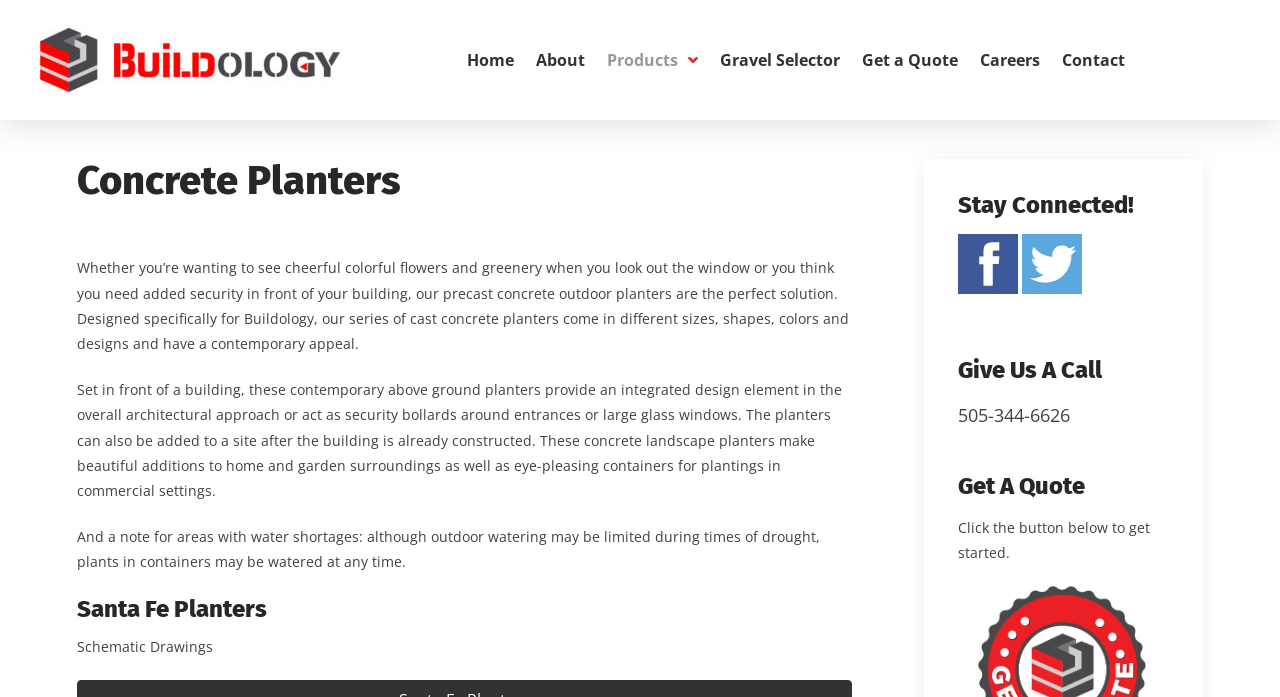With reference to the screenshot, provide a detailed response to the question below:
What is the name of the planter series?

The webpage mentions a specific series of planters called 'Santa Fe Planters', which is a type of concrete planter offered by Buildology.